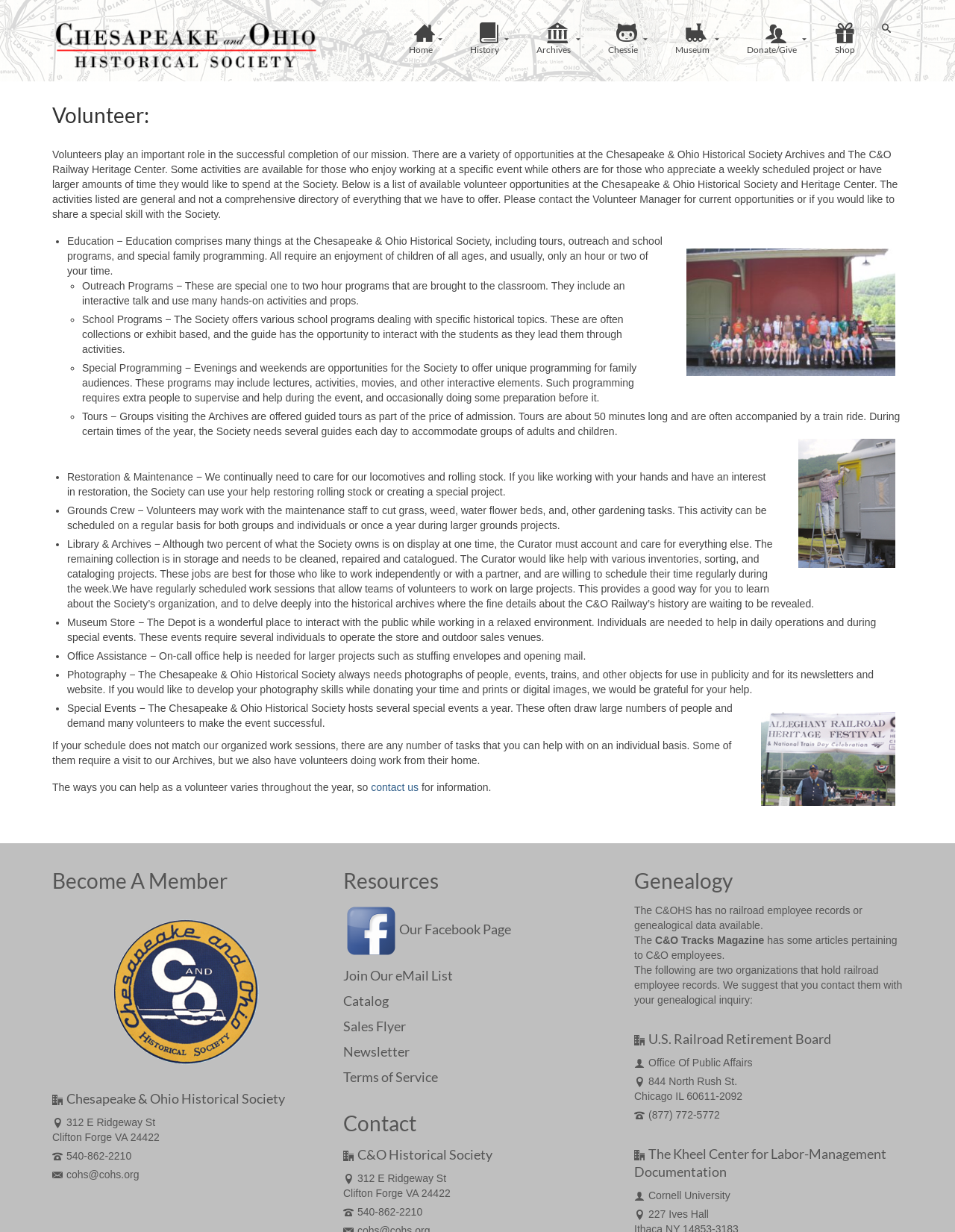Based on the image, please respond to the question with as much detail as possible:
What is the address of the C&O Historical Society?

The address of the C&O Historical Society is mentioned at the bottom of the webpage, which is 312 E Ridgeway St, Clifton Forge VA 24422.